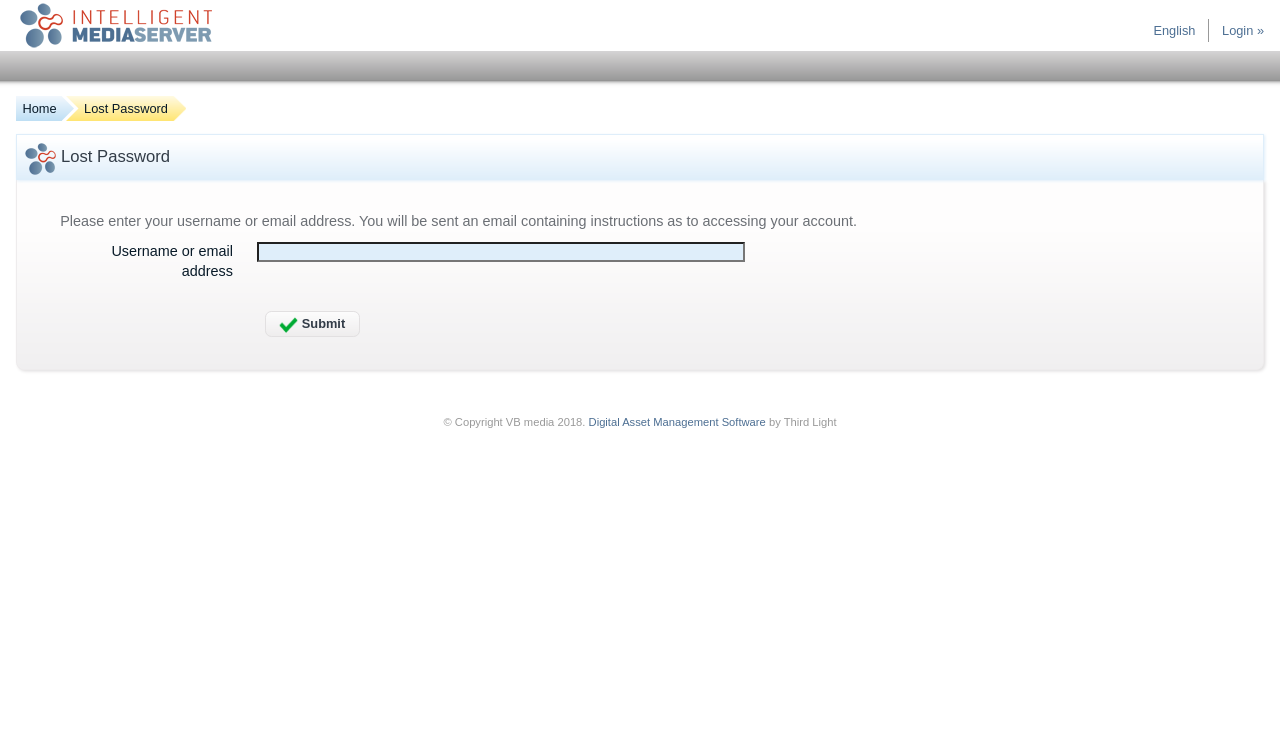Give a one-word or phrase response to the following question: What is the function of the 'Submit' button?

Send instructions